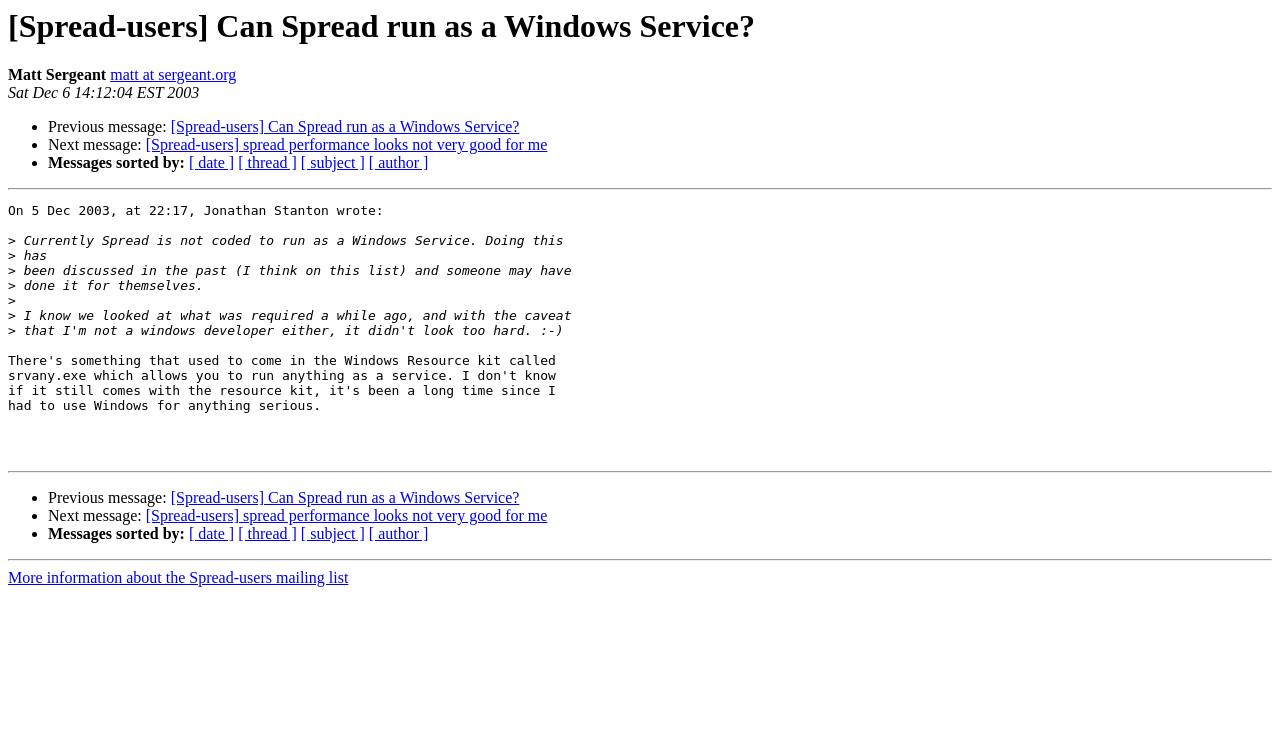Locate the bounding box coordinates of the area you need to click to fulfill this instruction: 'View next message'. The coordinates must be in the form of four float numbers ranging from 0 to 1: [left, top, right, bottom].

[0.038, 0.182, 0.114, 0.205]